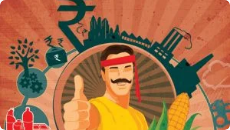Describe all the elements visible in the image meticulously.

This vibrant illustration captures a cheerful farmer with a confident smile and a thumbs-up gesture, symbolizing positivity and progress in agriculture. The figure is adorned with a red headband, emphasizing a connection to traditional farming practices. Surrounding the farmer are various elements representing agriculture and economic prosperity, including corn, skyscrapers, and symbols of currency. The background features a burst of warm colors interspersed with images of trees and industrial structures, reflecting the harmony between nature and development. This artwork likely accompanies an article discussing the "National Agri Plan," focusing on significant agricultural projects aimed at enhancing productivity and development across regions.